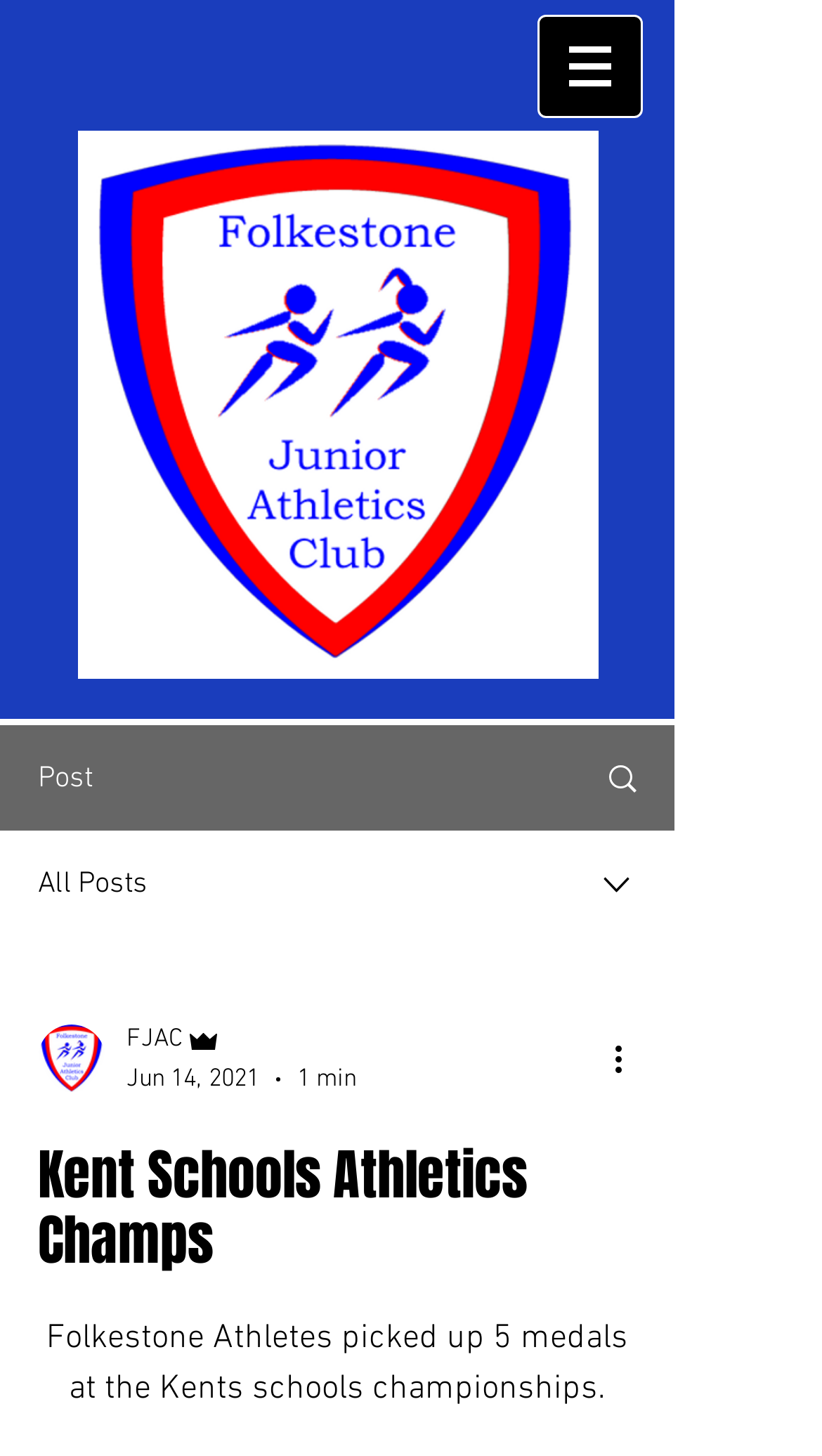Please answer the following query using a single word or phrase: 
When was the post published?

Jun 14, 2021